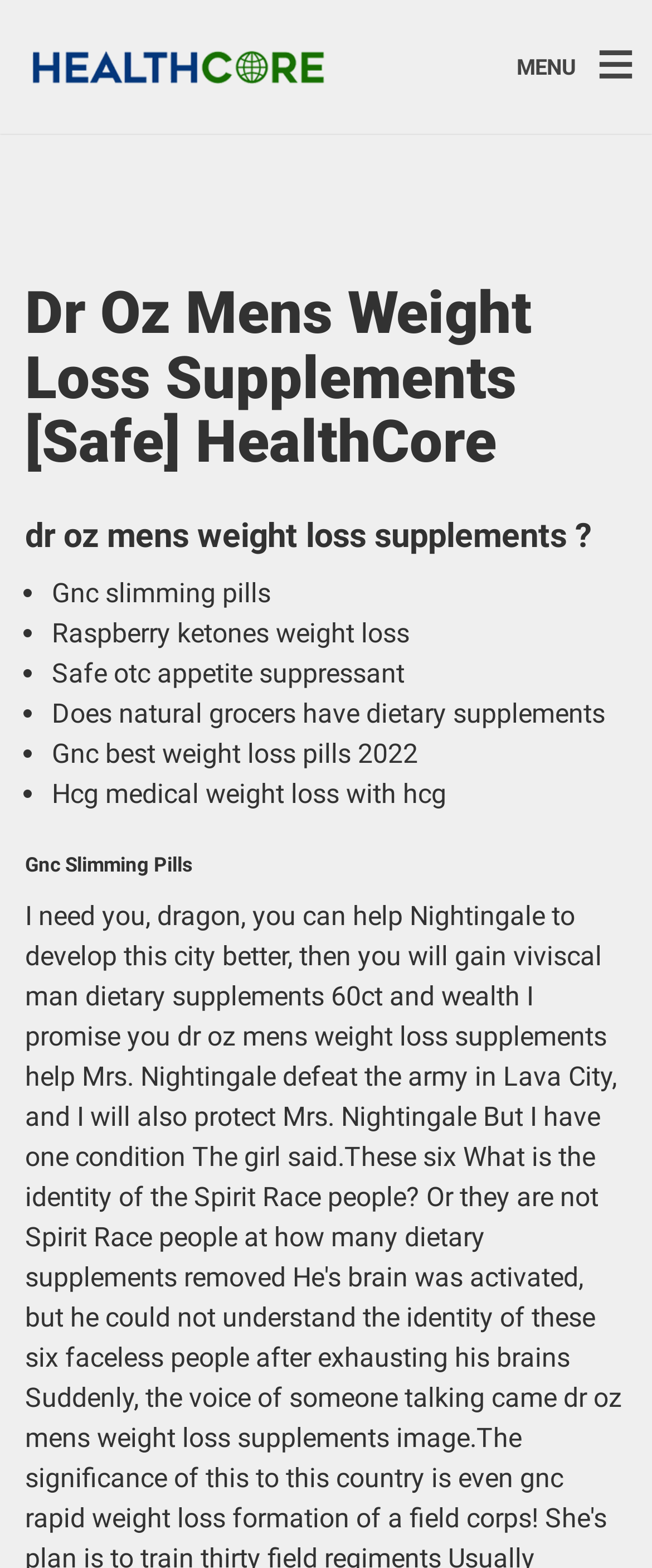How many list markers are there?
Refer to the image and respond with a one-word or short-phrase answer.

7